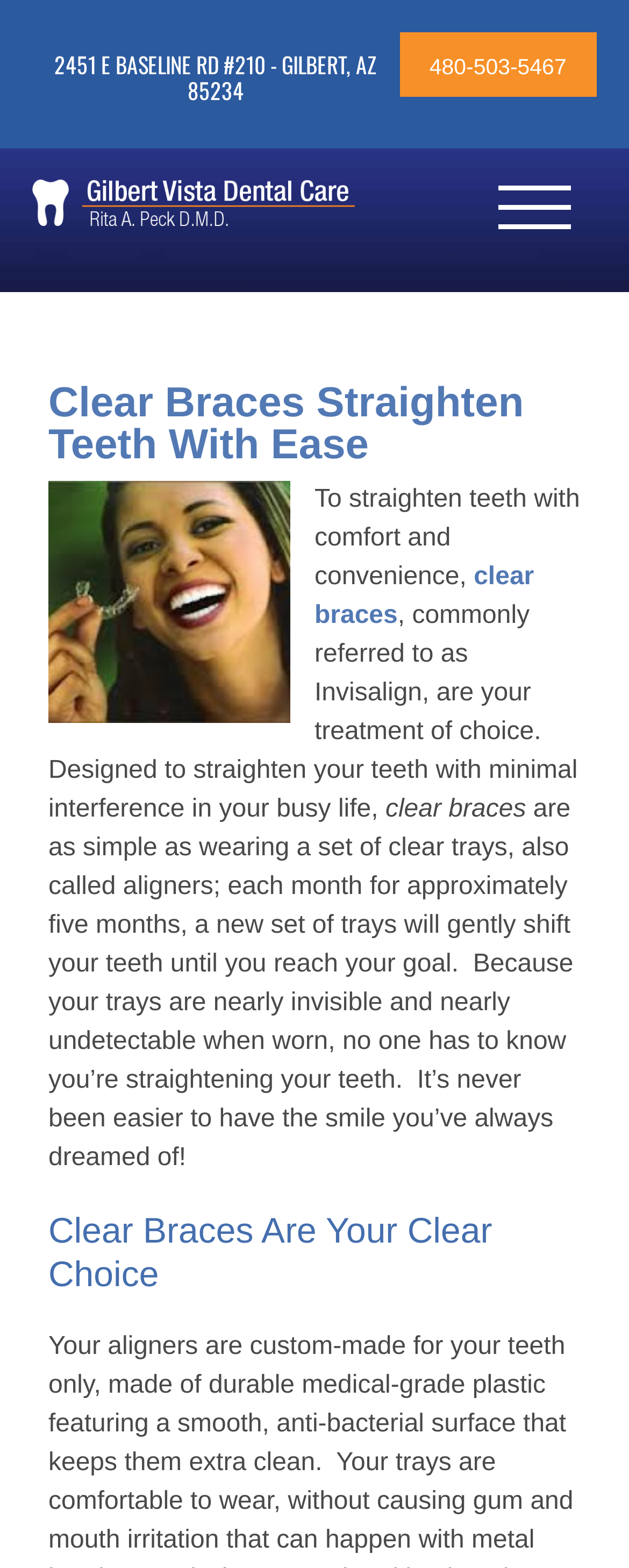What is the benefit of clear braces?
Based on the image, provide your answer in one word or phrase.

nearly invisible and nearly undetectable